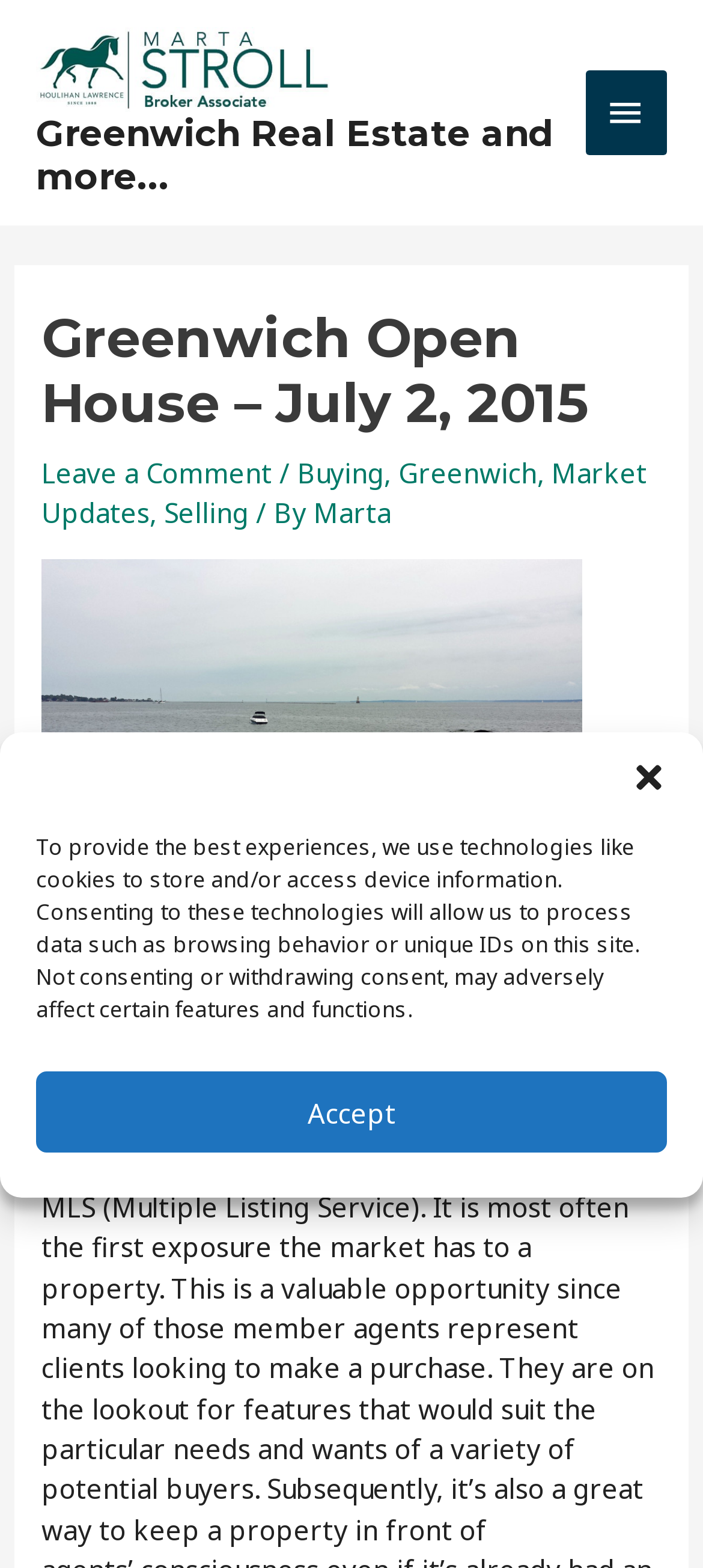What is the primary heading on this webpage?

Greenwich Open House – July 2, 2015